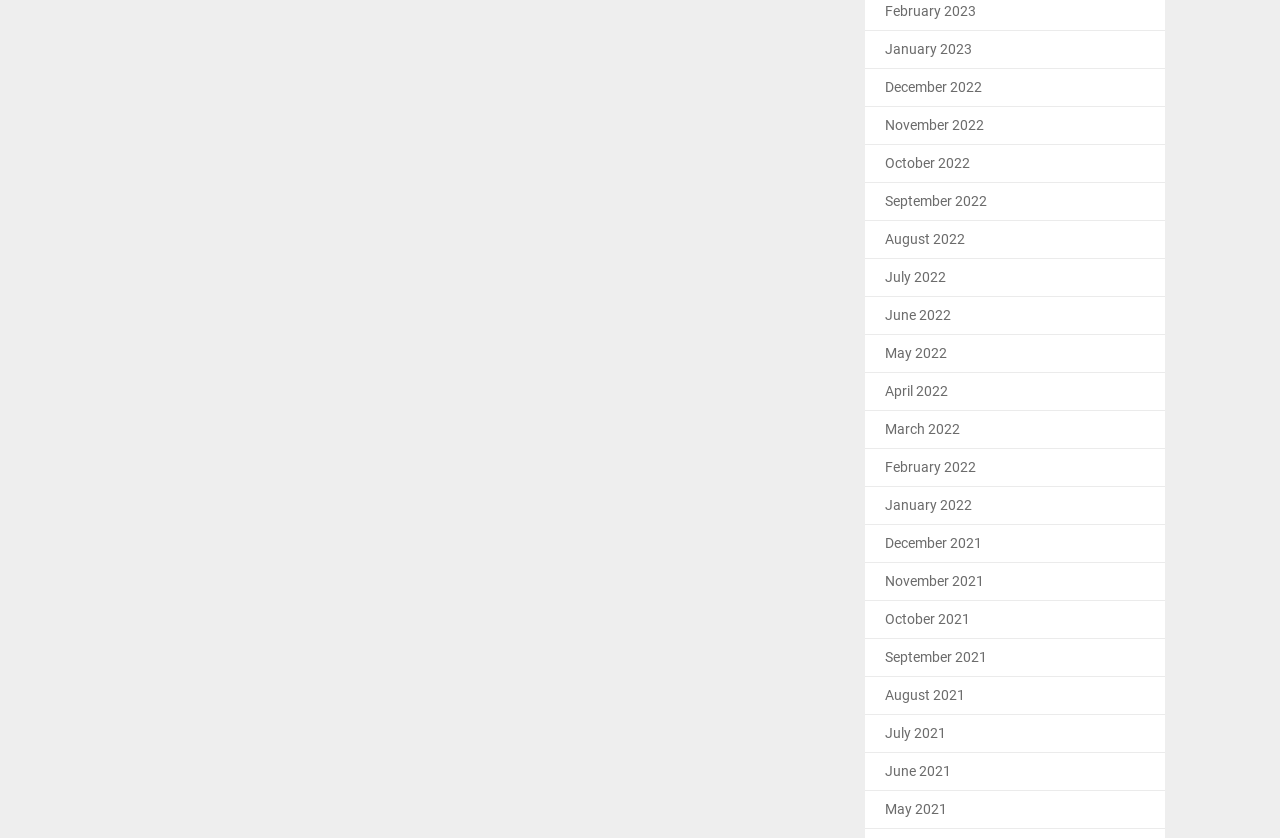What is the time period covered by the listed months?
Use the information from the screenshot to give a comprehensive response to the question.

By examining the list of links, I can see that the months listed cover a time period from 2021 to 2023, with all 12 months of each year represented.